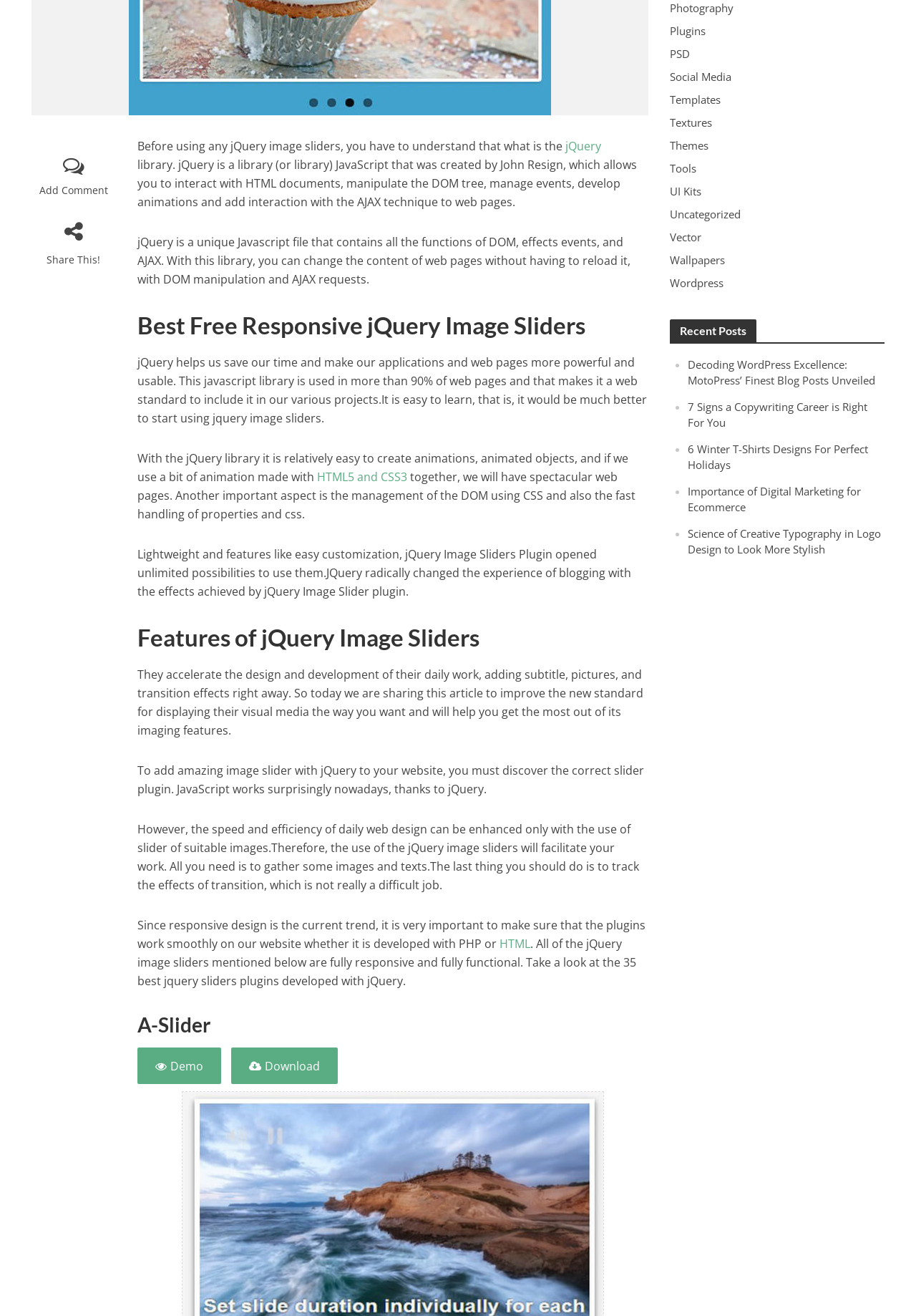Given the element description: "Wordpress", predict the bounding box coordinates of this UI element. The coordinates must be four float numbers between 0 and 1, given as [left, top, right, bottom].

[0.731, 0.209, 0.966, 0.221]